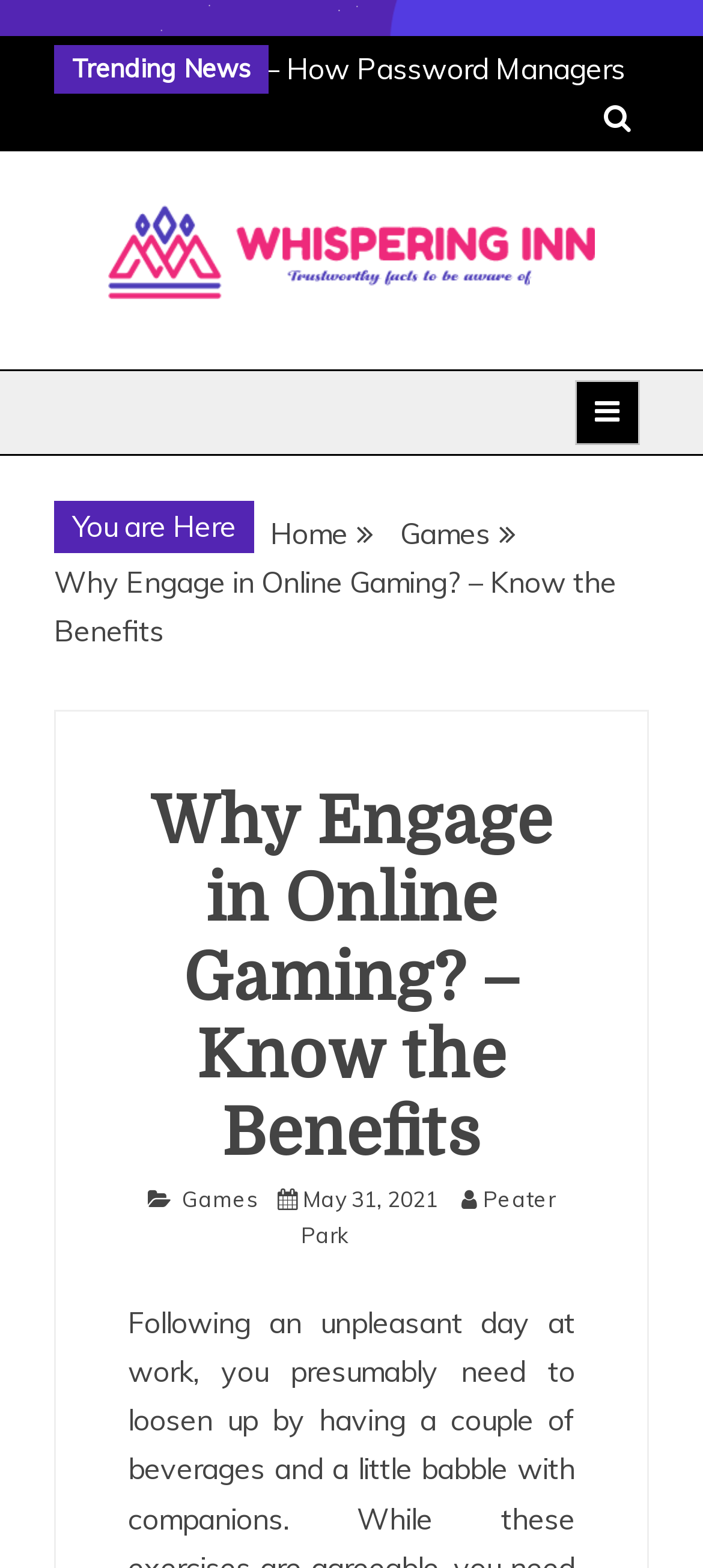Using the provided element description "Whispering Inn", determine the bounding box coordinates of the UI element.

[0.154, 0.201, 0.867, 0.25]